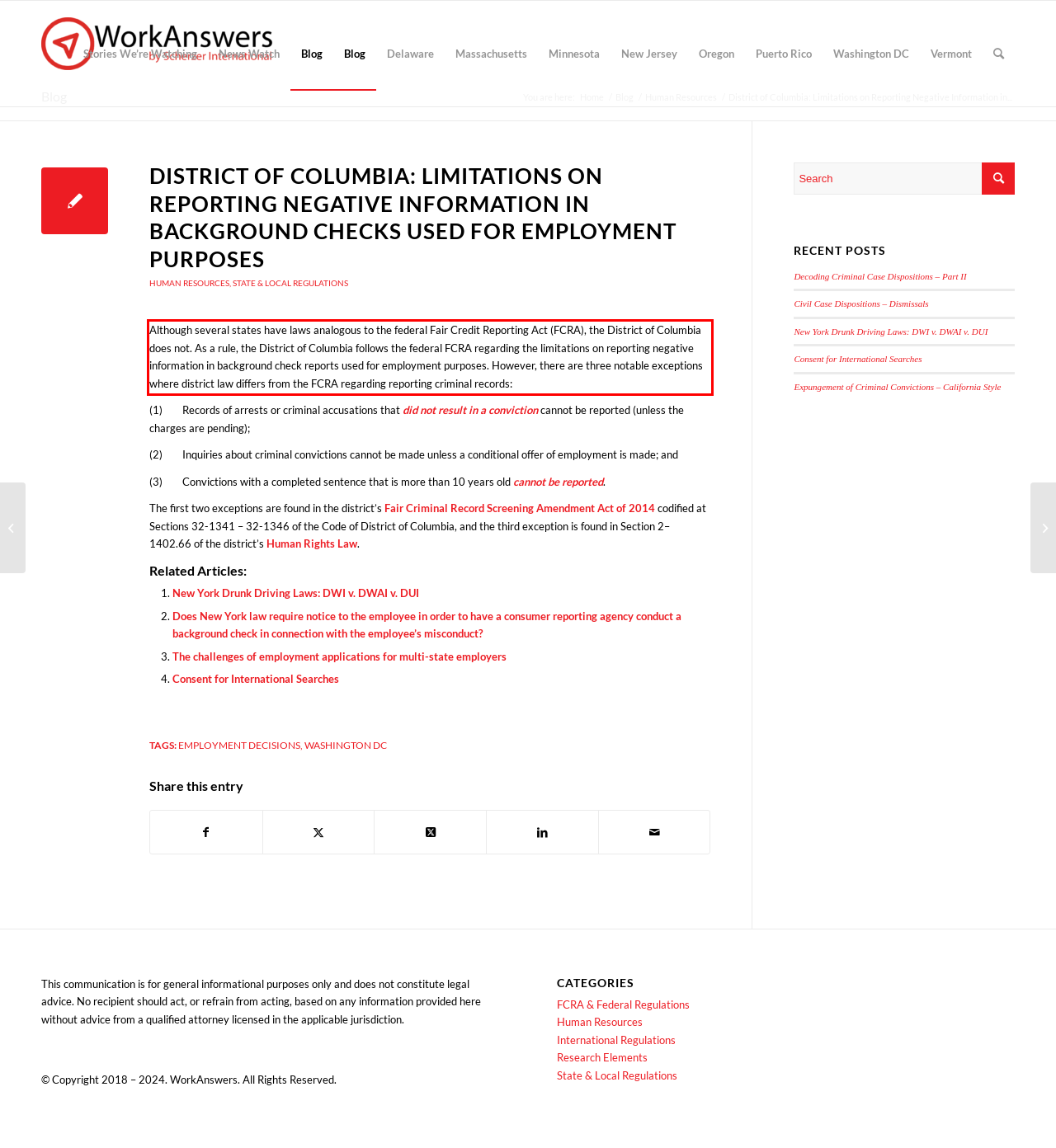Please perform OCR on the text content within the red bounding box that is highlighted in the provided webpage screenshot.

Although several states have laws analogous to the federal Fair Credit Reporting Act (FCRA), the District of Columbia does not. As a rule, the District of Columbia follows the federal FCRA regarding the limitations on reporting negative information in background check reports used for employment purposes. However, there are three notable exceptions where district law differs from the FCRA regarding reporting criminal records: